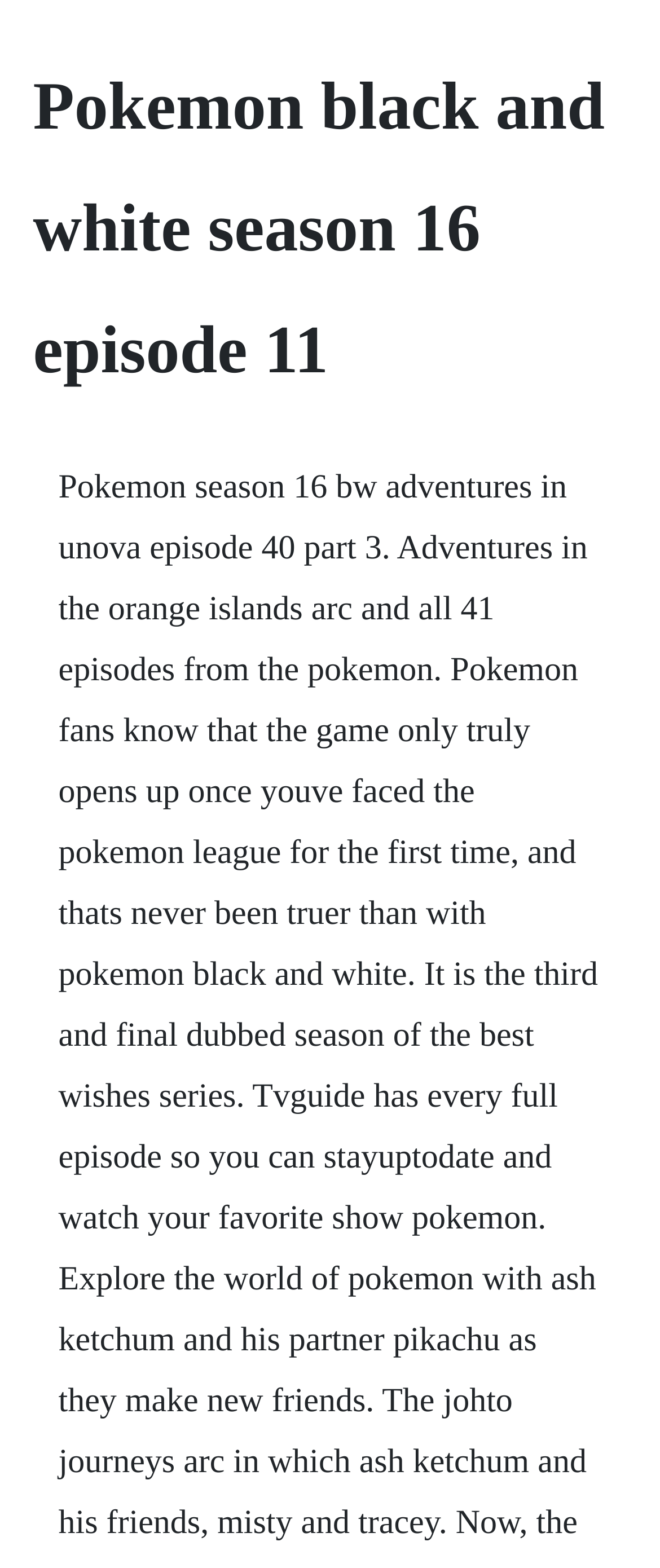What is the primary heading on this webpage?

Pokemon black and white season 16 episode 11